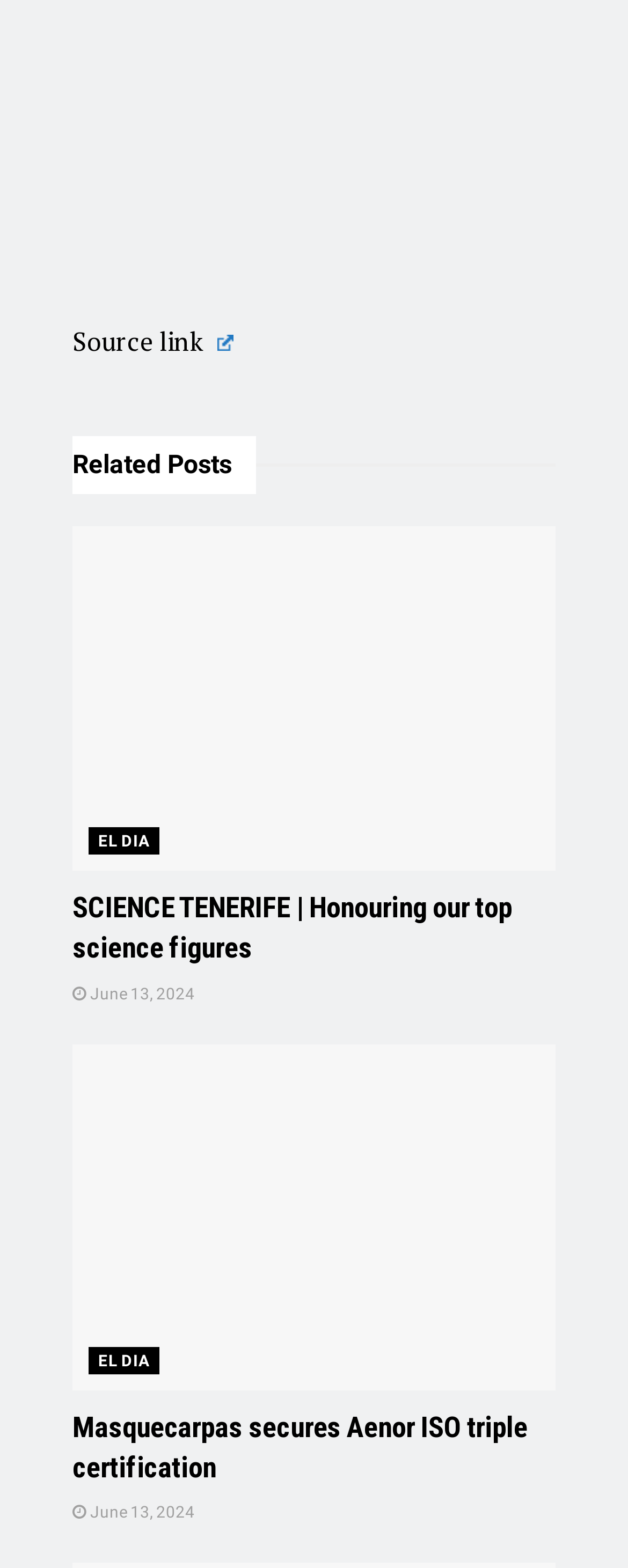Indicate the bounding box coordinates of the clickable region to achieve the following instruction: "Read the 'Related Posts' section."

[0.115, 0.278, 0.408, 0.315]